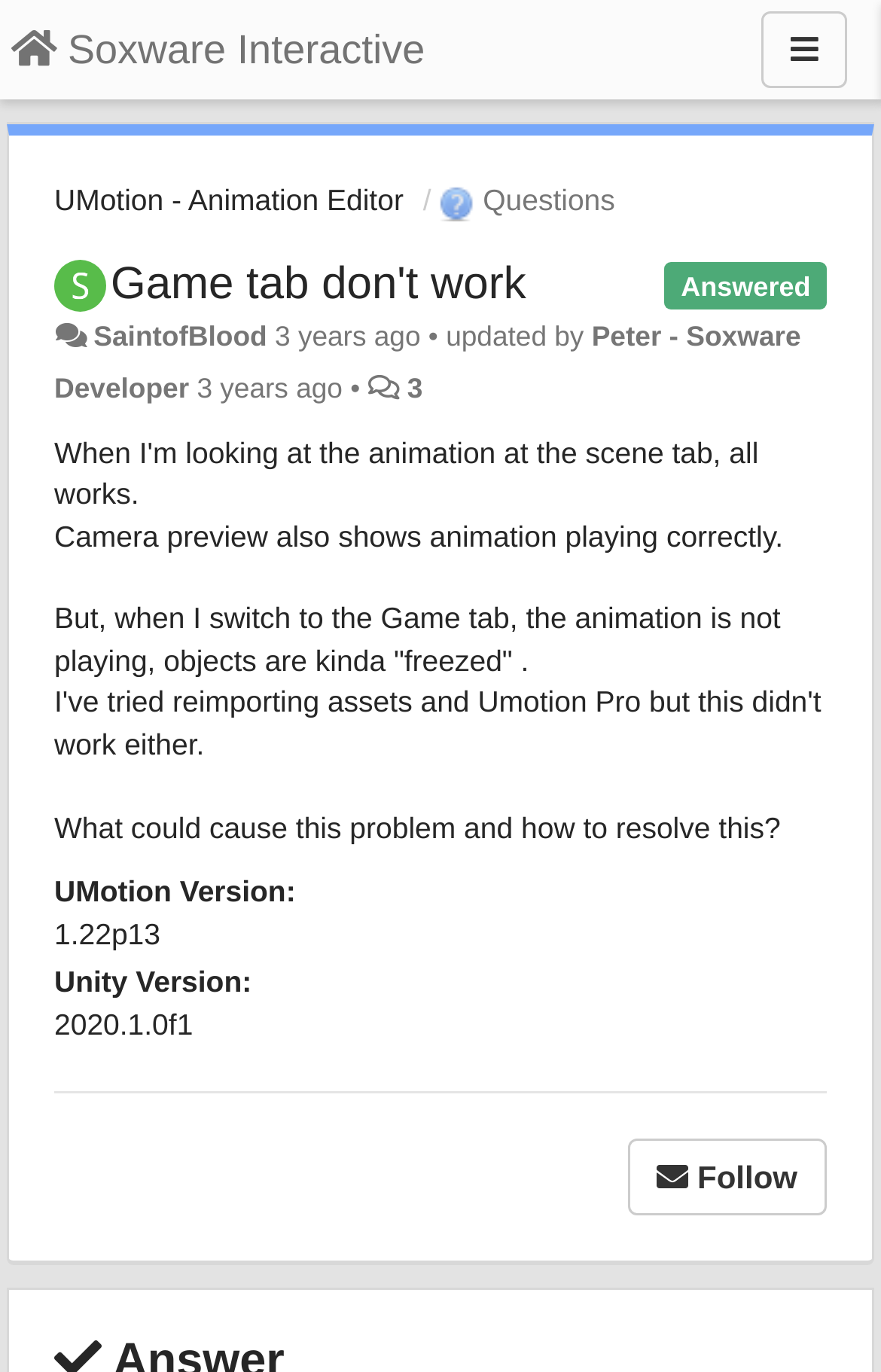What is the Unity version used?
Answer briefly with a single word or phrase based on the image.

2020.1.0f1